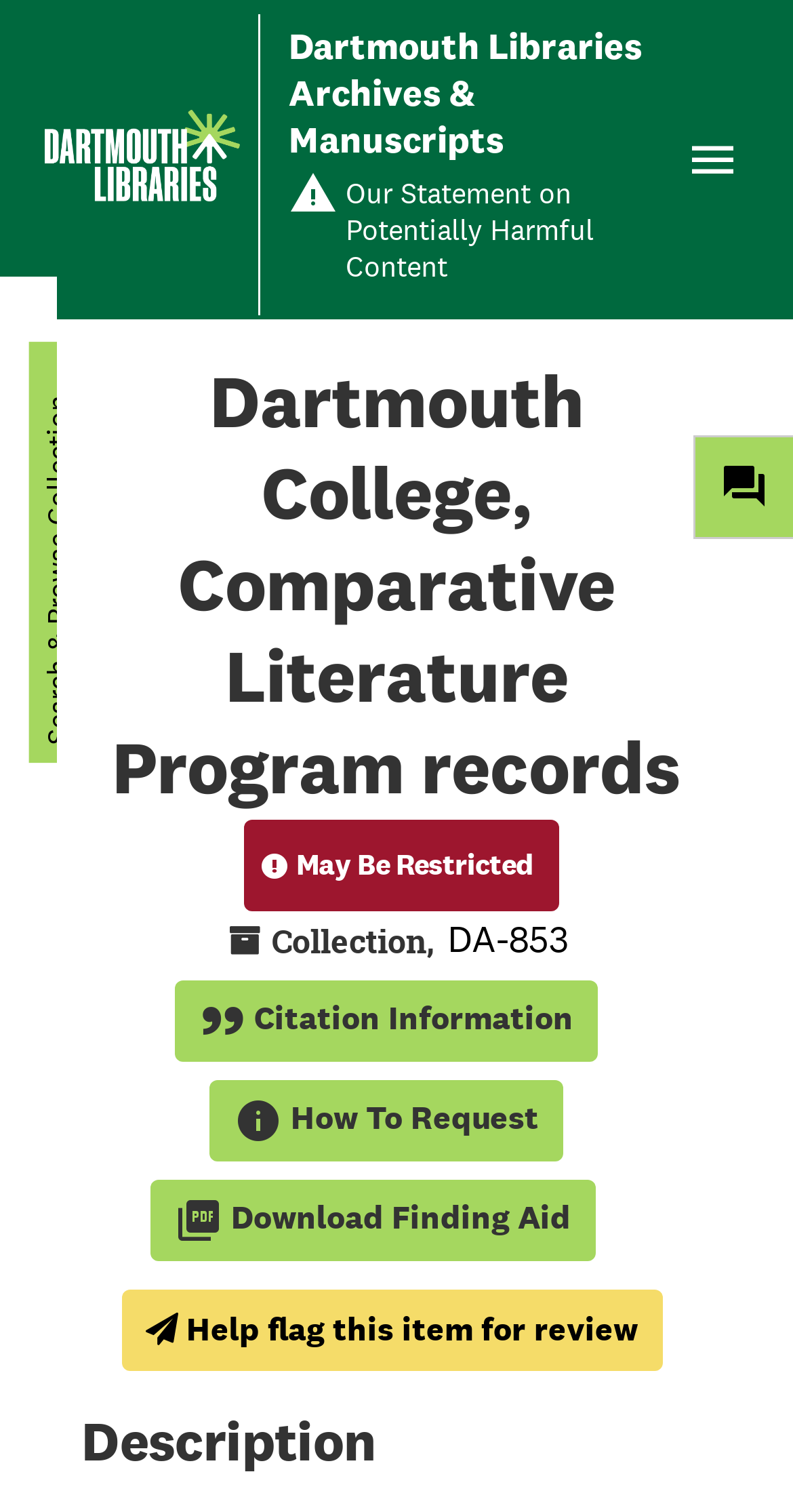Locate the primary headline on the webpage and provide its text.

Dartmouth College, Comparative Literature Program records May Be Restricted